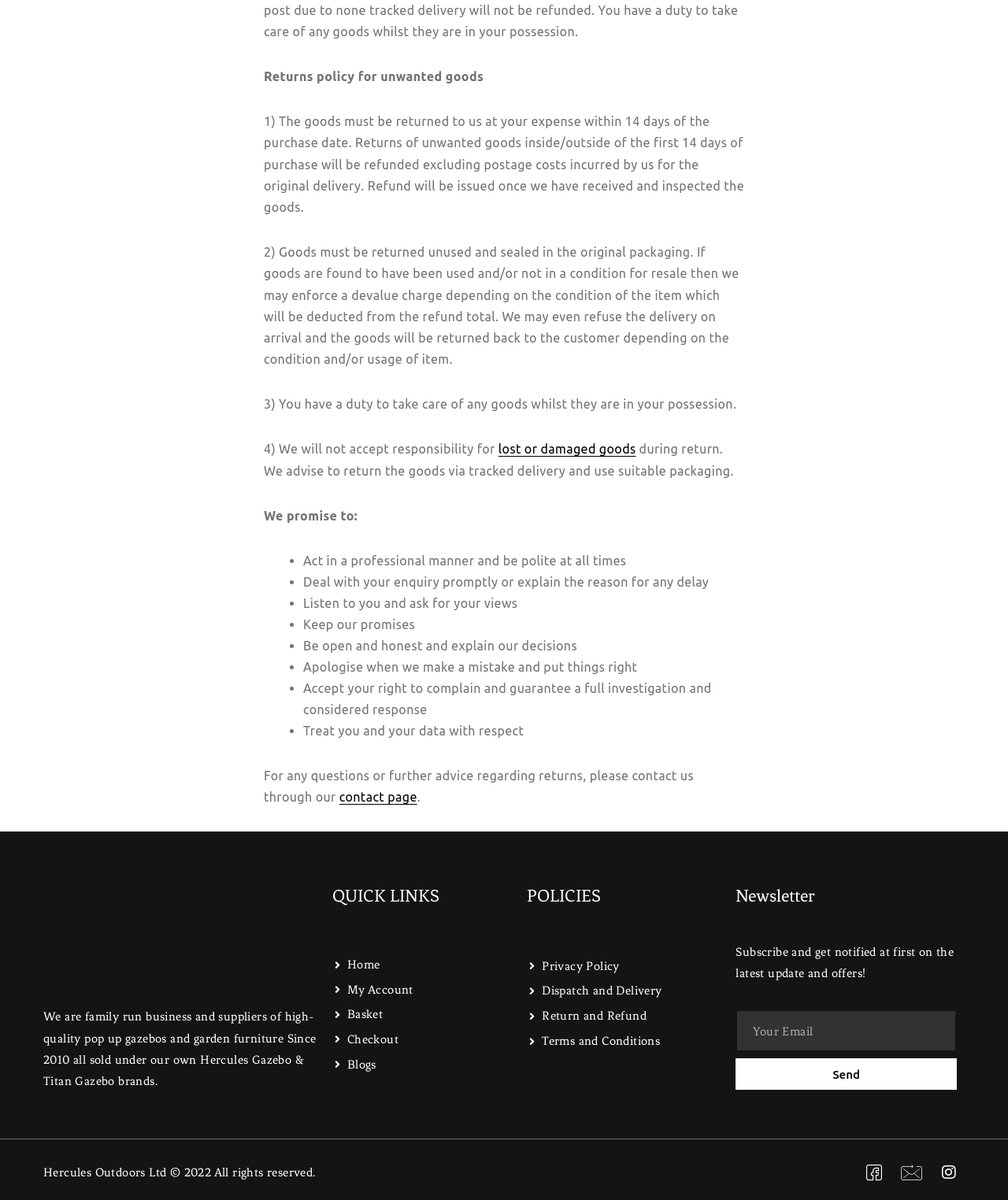Answer the question with a single word or phrase: 
What is the company's brand name?

Hercules Gazebo